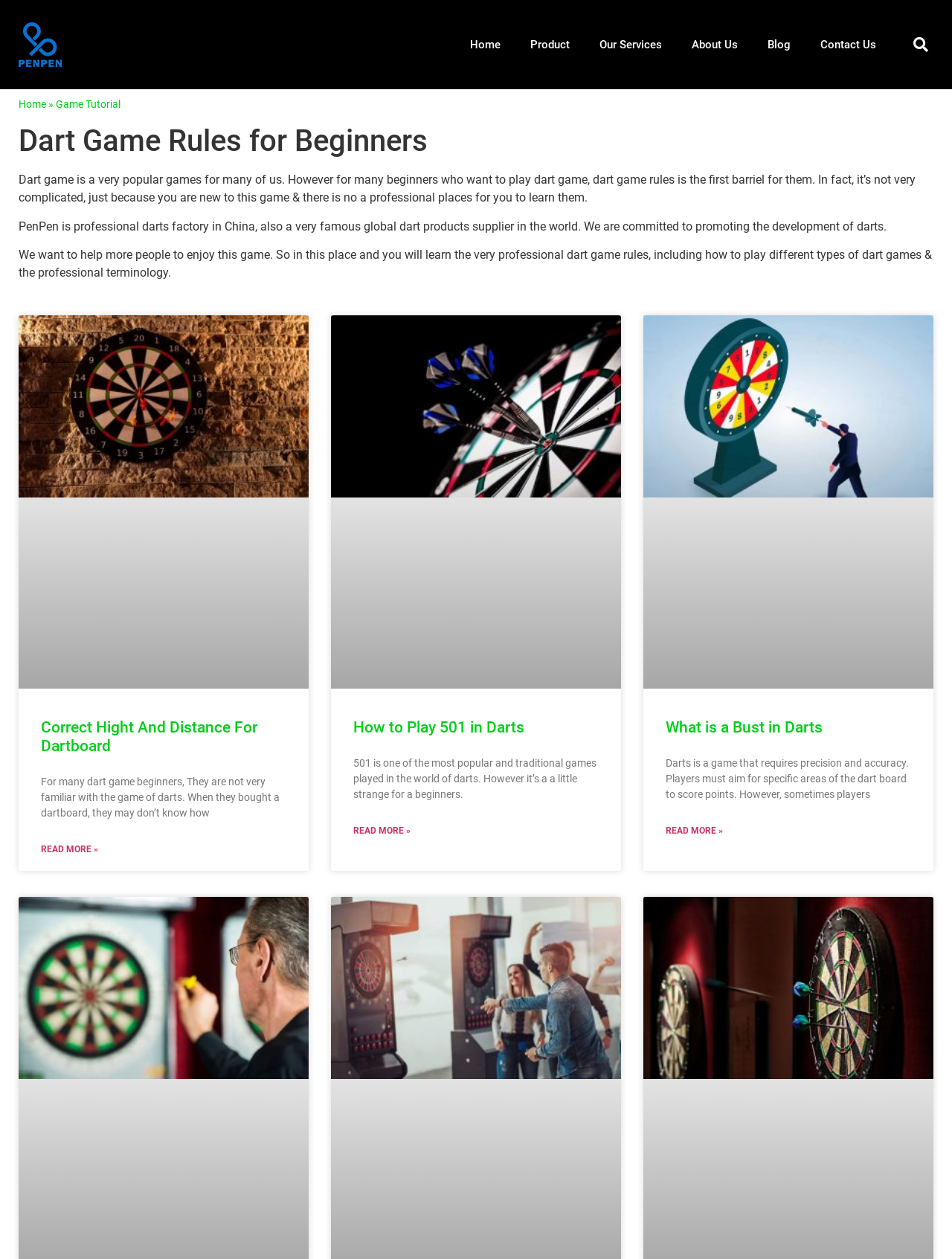Using the given description, provide the bounding box coordinates formatted as (top-left x, top-left y, bottom-right x, bottom-right y), with all values being floating point numbers between 0 and 1. Description: Read More »

[0.043, 0.669, 0.103, 0.68]